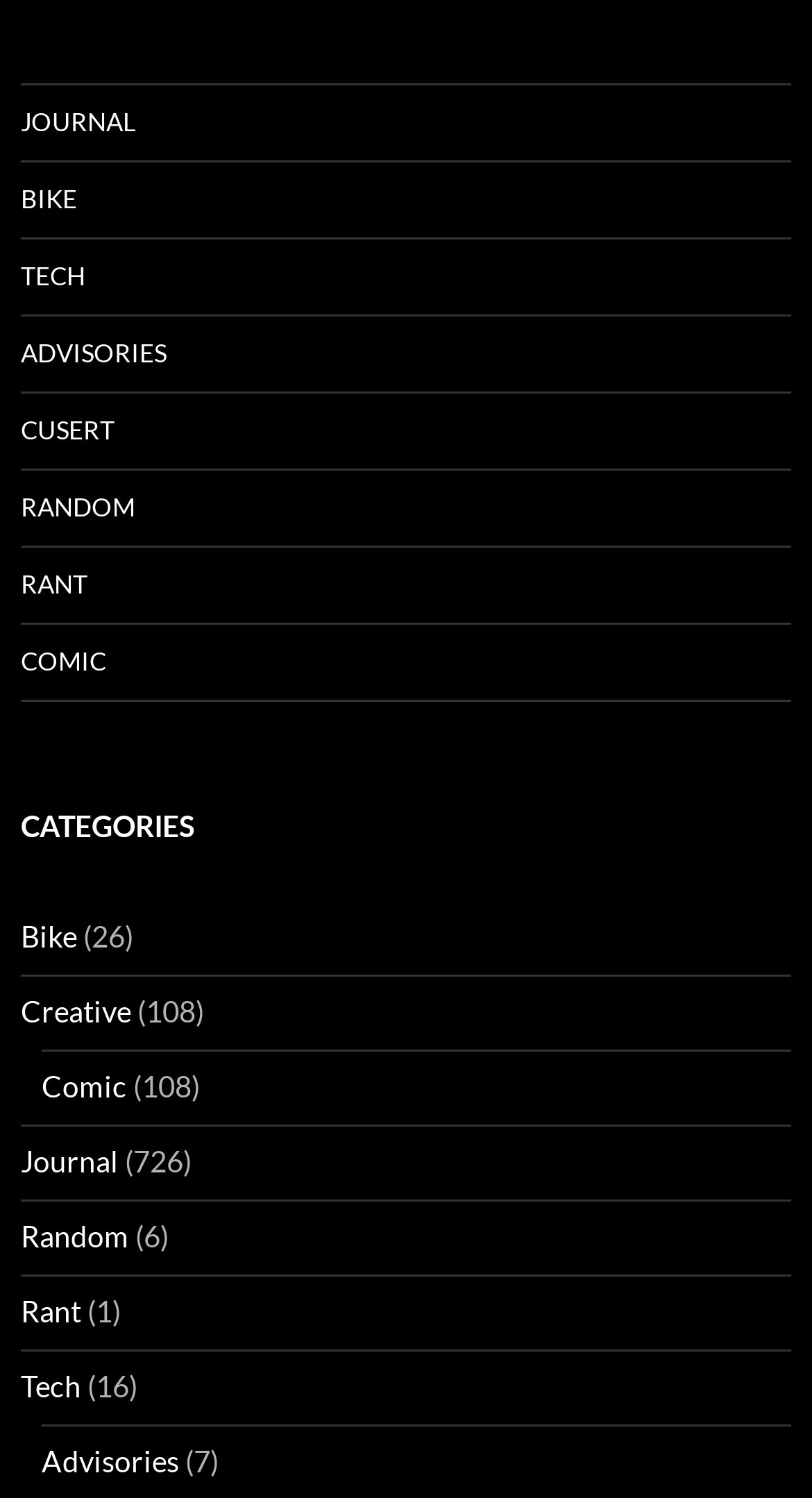Please locate the bounding box coordinates of the element's region that needs to be clicked to follow the instruction: "visit TECH page". The bounding box coordinates should be provided as four float numbers between 0 and 1, i.e., [left, top, right, bottom].

[0.026, 0.16, 0.974, 0.21]